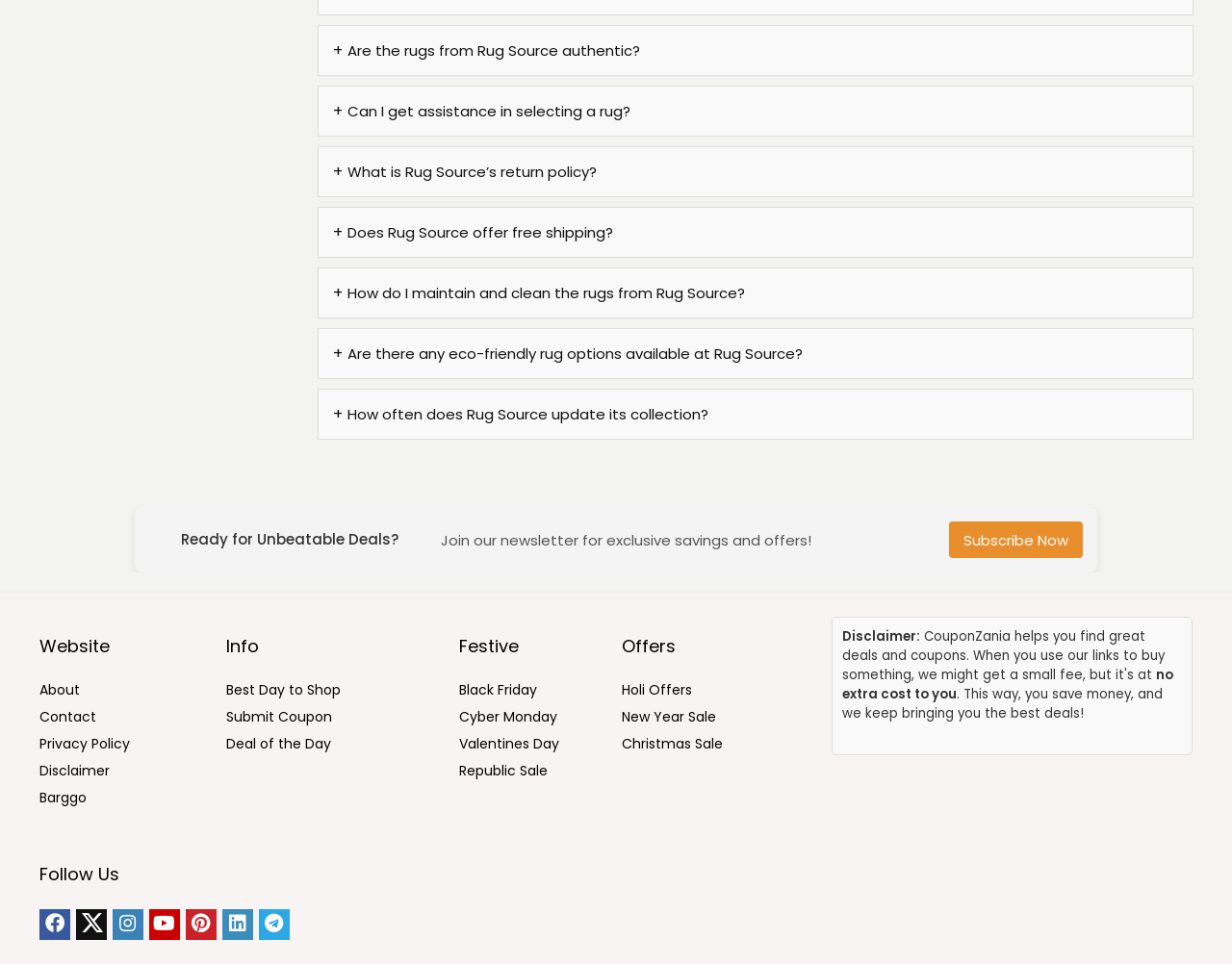What is the topic of the first FAQ?
Using the visual information, reply with a single word or short phrase.

Rug Source authenticity